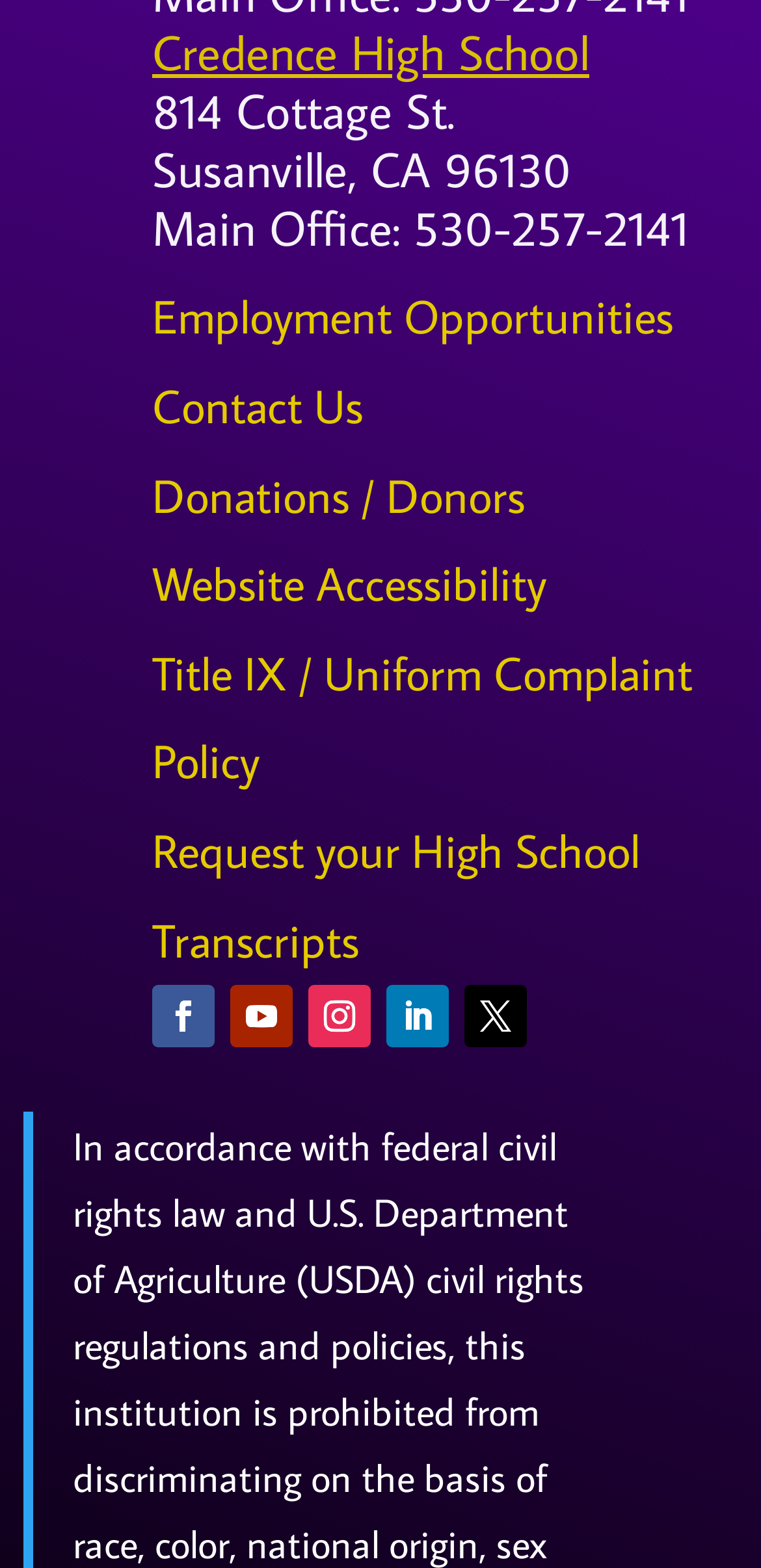Specify the bounding box coordinates of the region I need to click to perform the following instruction: "Request High School Transcripts". The coordinates must be four float numbers in the range of 0 to 1, i.e., [left, top, right, bottom].

[0.2, 0.522, 0.841, 0.618]